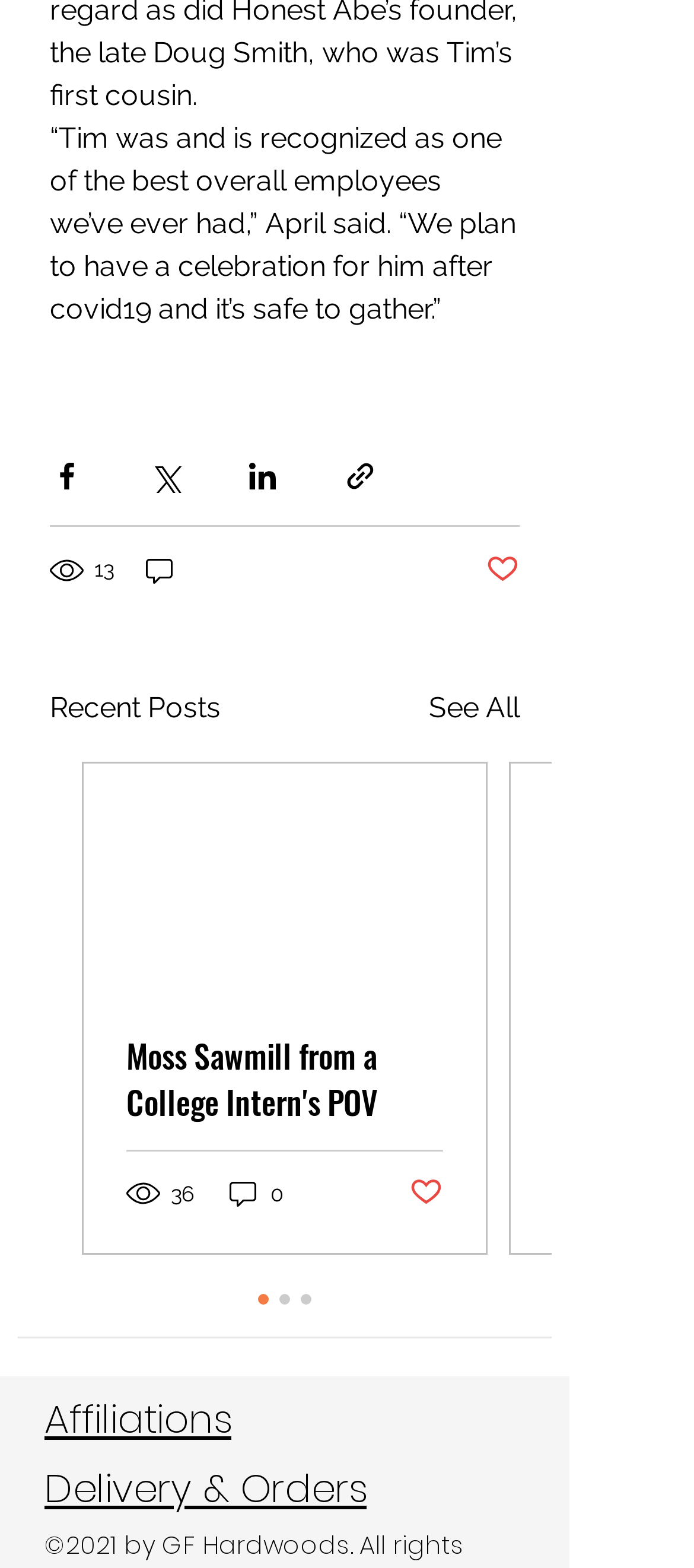Find and indicate the bounding box coordinates of the region you should select to follow the given instruction: "See all recent posts".

[0.618, 0.438, 0.749, 0.465]